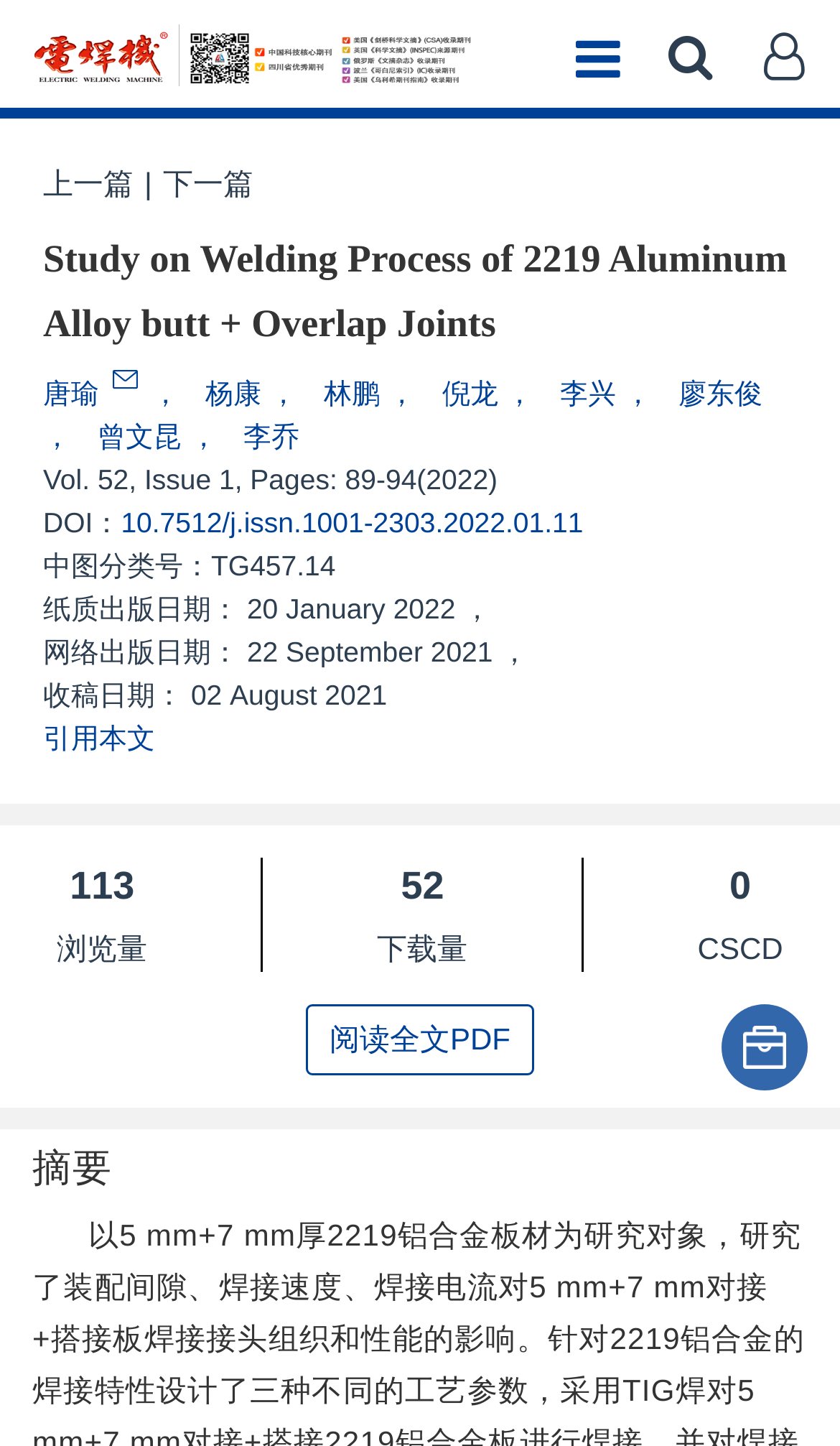From the webpage screenshot, predict the bounding box coordinates (top-left x, top-left y, bottom-right x, bottom-right y) for the UI element described here: parent_node: 唐瑜 ， aria-label="email0"

[0.132, 0.253, 0.176, 0.273]